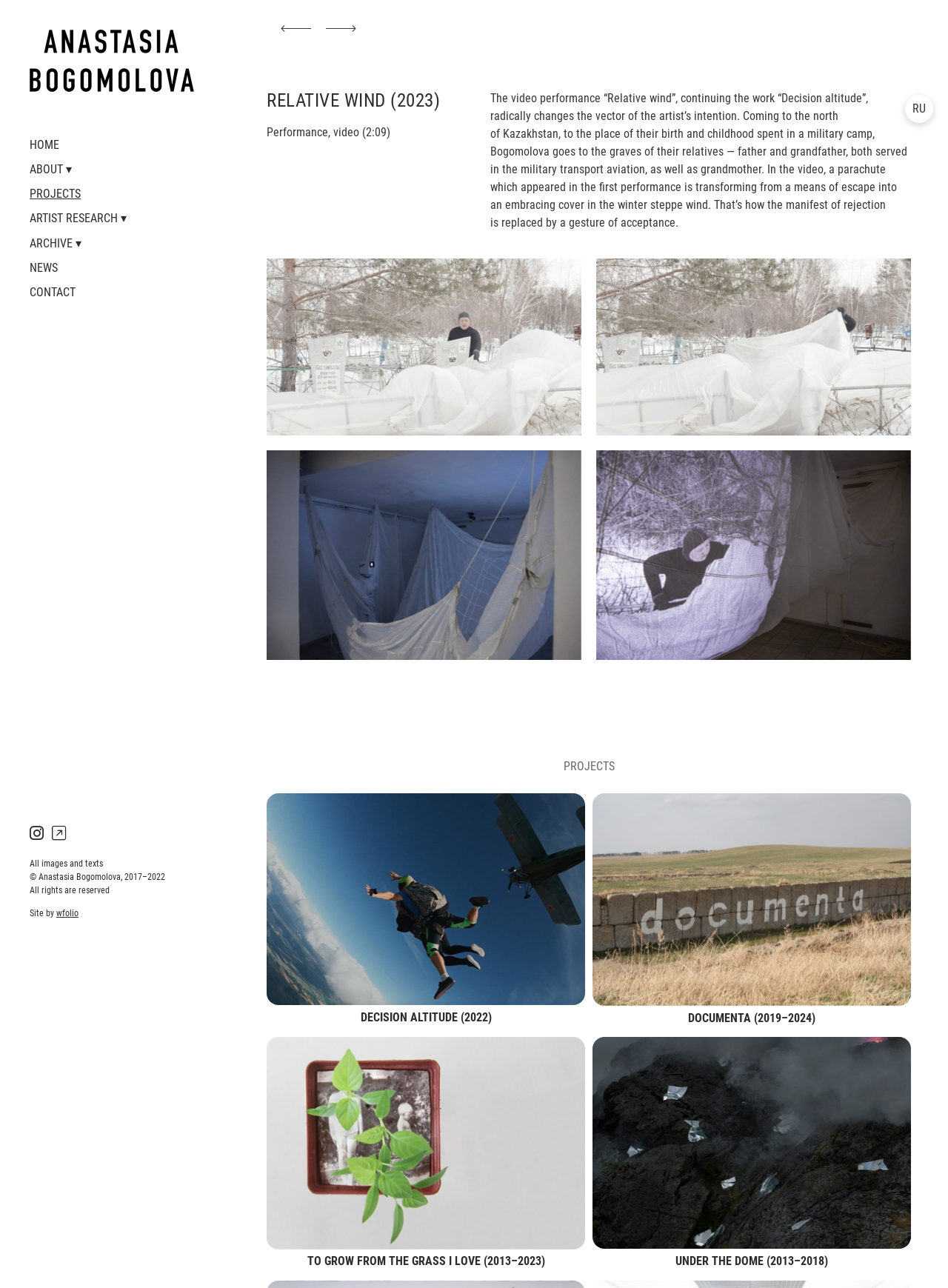Can you specify the bounding box coordinates for the region that should be clicked to fulfill this instruction: "Click on the 'HOME' link".

[0.031, 0.106, 0.062, 0.119]